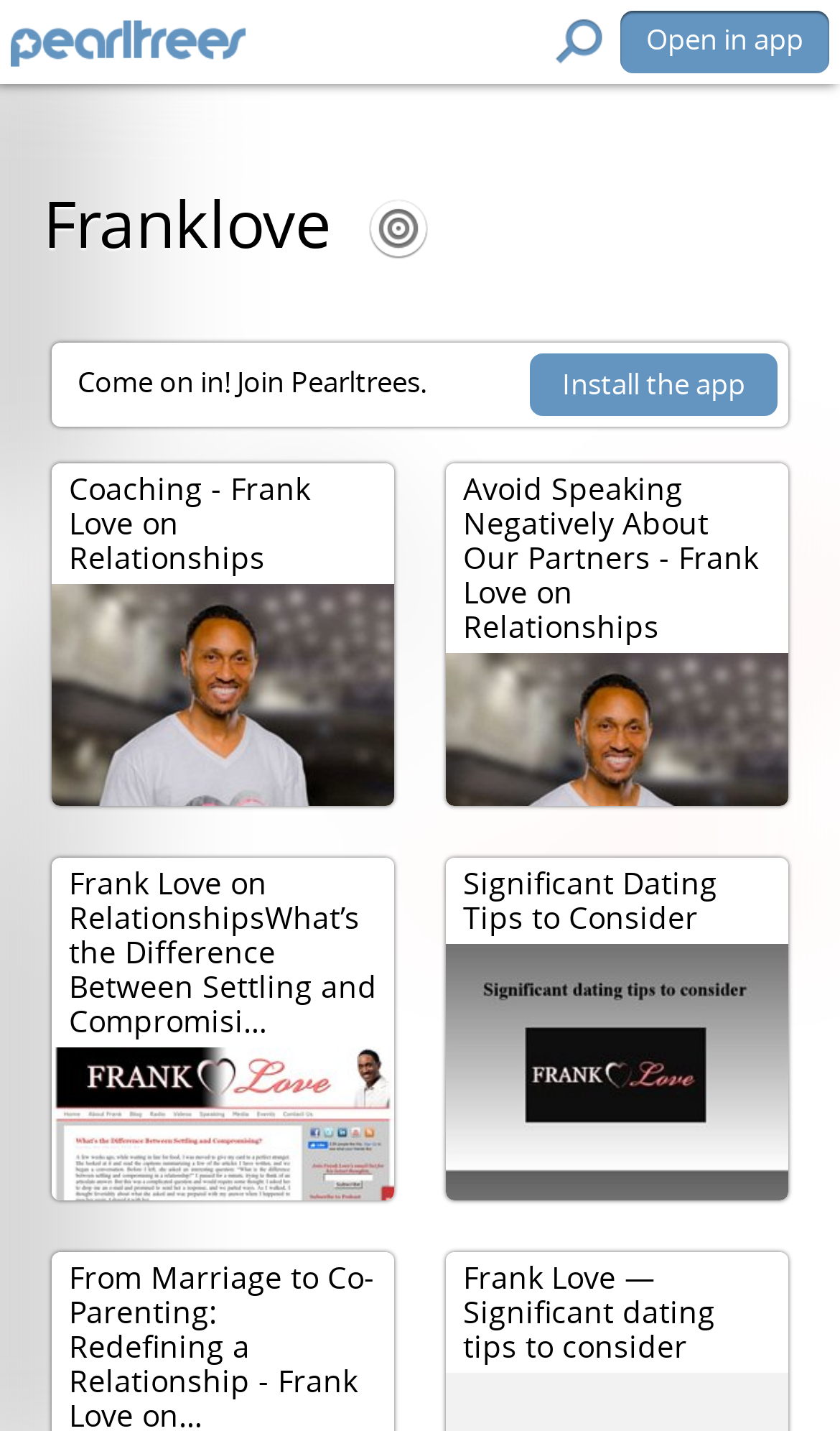Use a single word or phrase to answer this question: 
What is the purpose of the 'Install the app' button?

To install the app